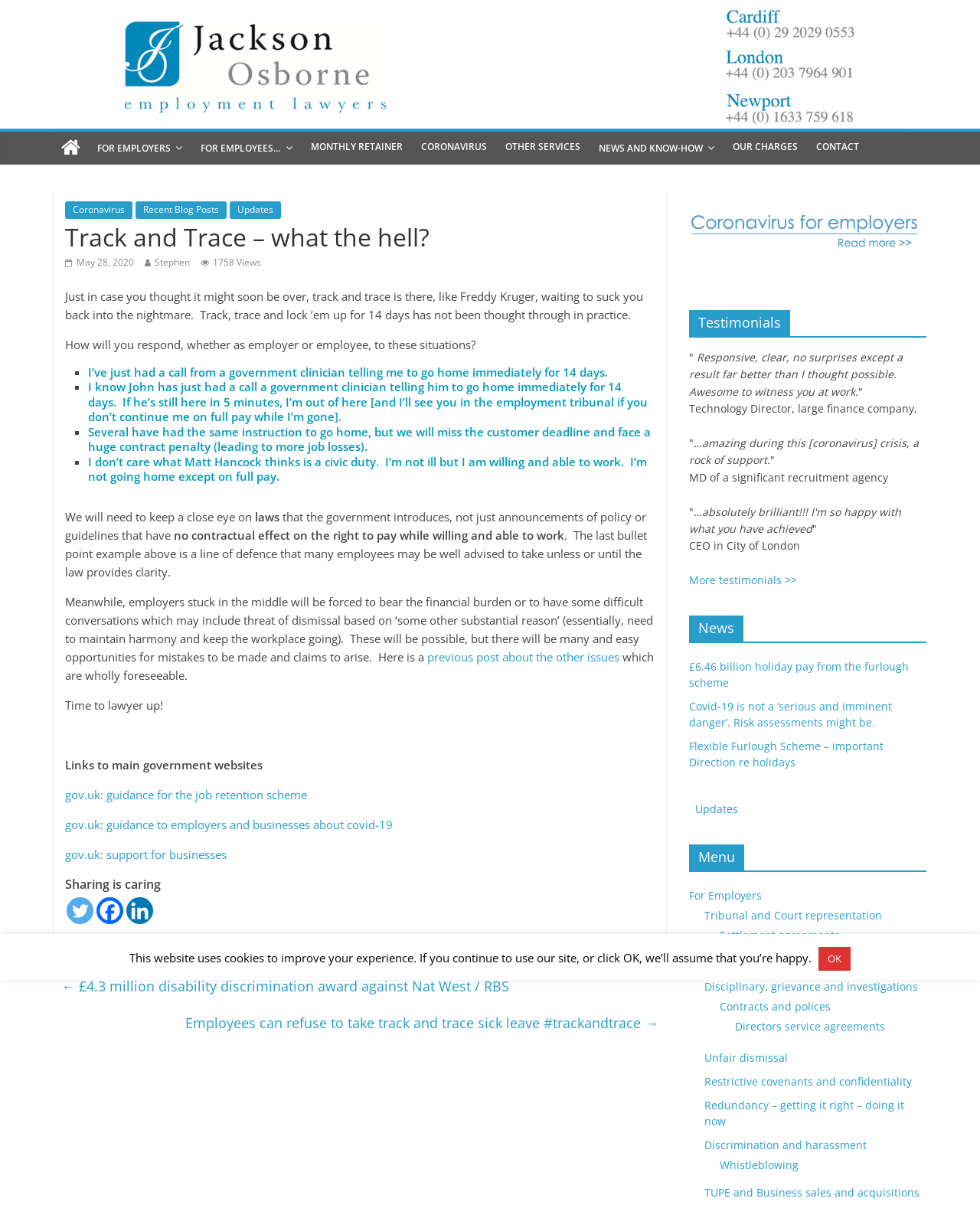Specify the bounding box coordinates for the region that must be clicked to perform the given instruction: "Click on the link to Qthid 2.2".

None